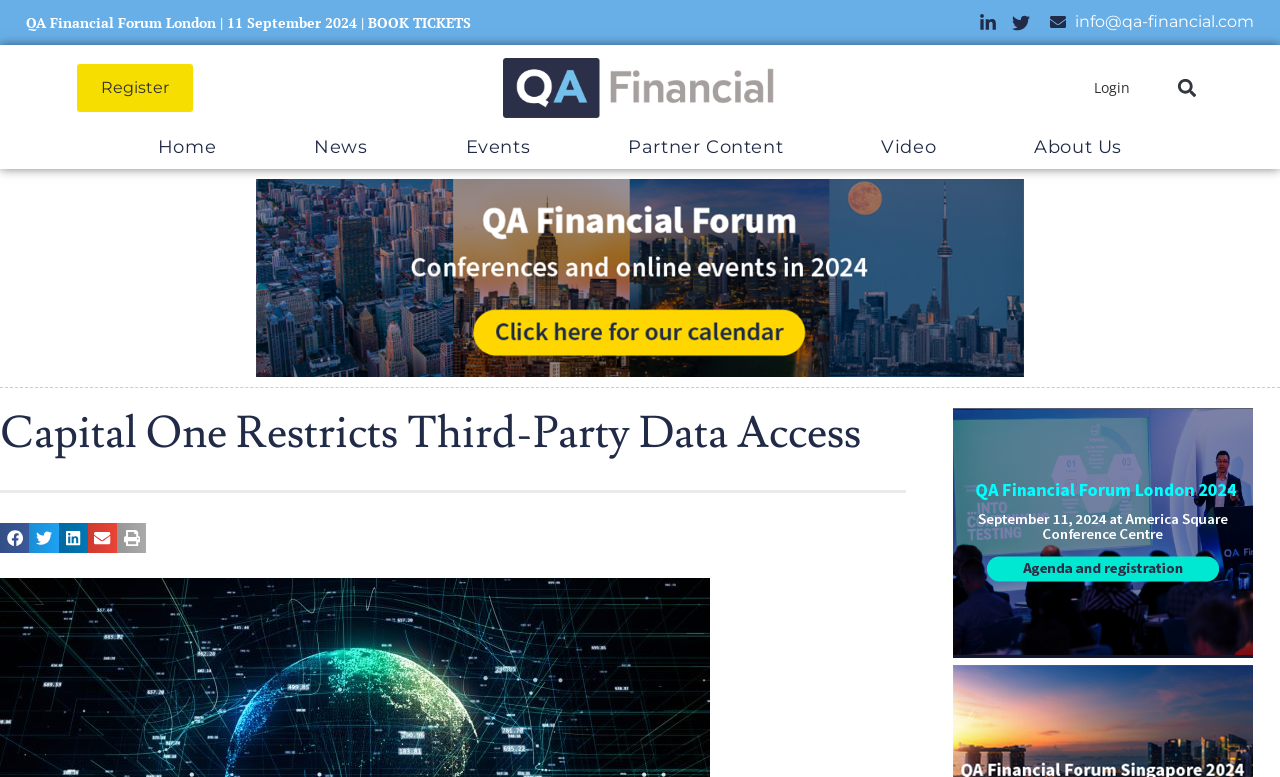Predict the bounding box of the UI element based on this description: "Partner Content".

[0.472, 0.177, 0.631, 0.201]